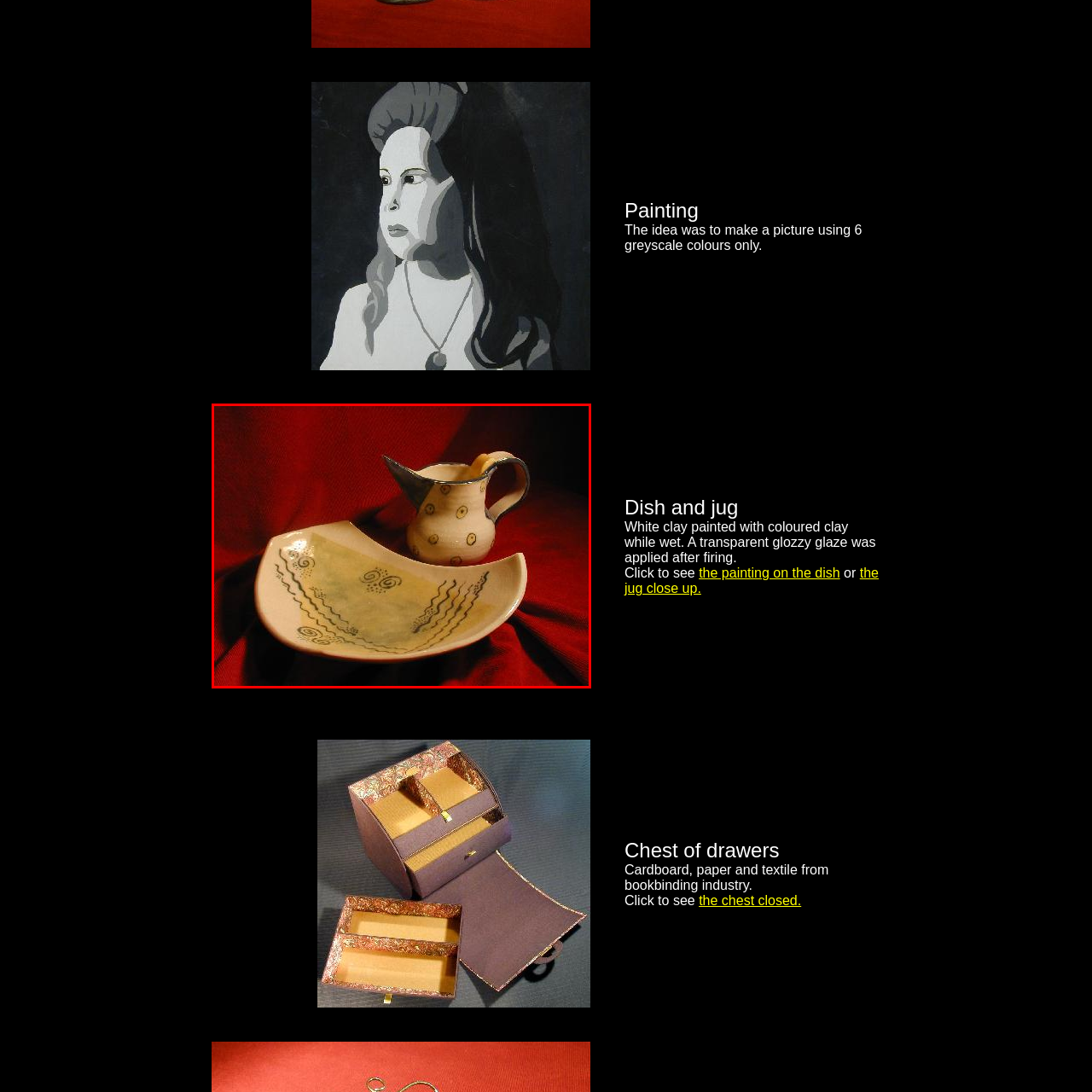Provide an elaborate description of the visual elements present in the image enclosed by the red boundary.

This artistic image features a beautifully crafted dish and jug, both made from white clay. The dish is uniquely shaped with a wavy edge, showcasing intricate patterns rendered in a soft greyscale palette. Its design includes swirling lines and circular motifs that add an element of whimsy. Positioned beside the dish is a matching jug, which has a classic spout and a handle, also adorned with similar decorative elements. The jug is highlighted by a glossy finish that enhances its elegant look. Both pieces are set against a rich, deep red background, which contrasts strikingly with their light tones, creating a visually appealing composition. This work exemplifies craftsmanship in ceramics, demonstrating skillful painting techniques with colored clay applied to the surface, followed by a transparent glossy glaze after firing.